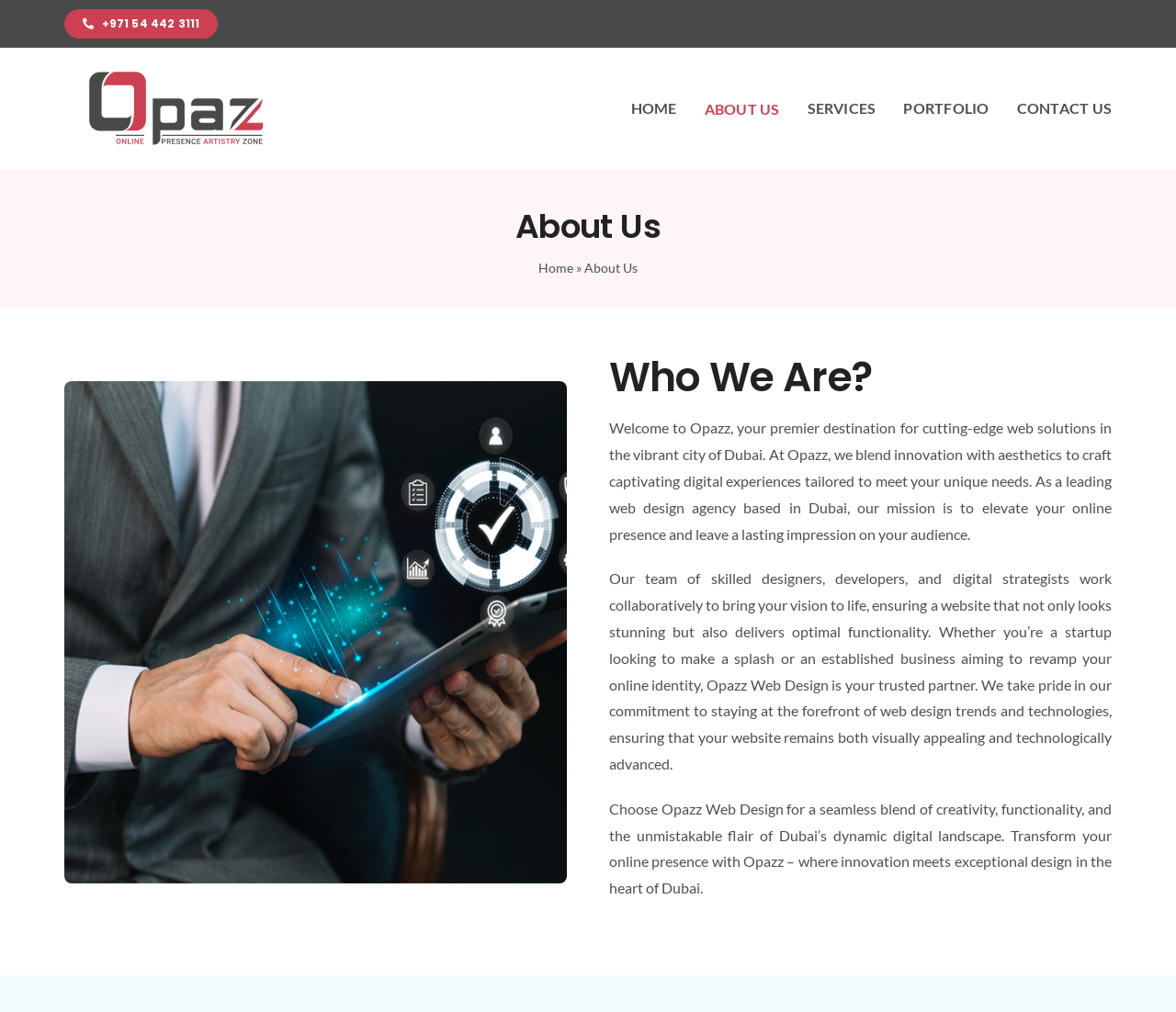Using the elements shown in the image, answer the question comprehensively: What is the mission of Opazz?

I read the text on the webpage, which states that 'our mission is to elevate your online presence and leave a lasting impression on your audience', so the mission of Opazz is to elevate online presence.